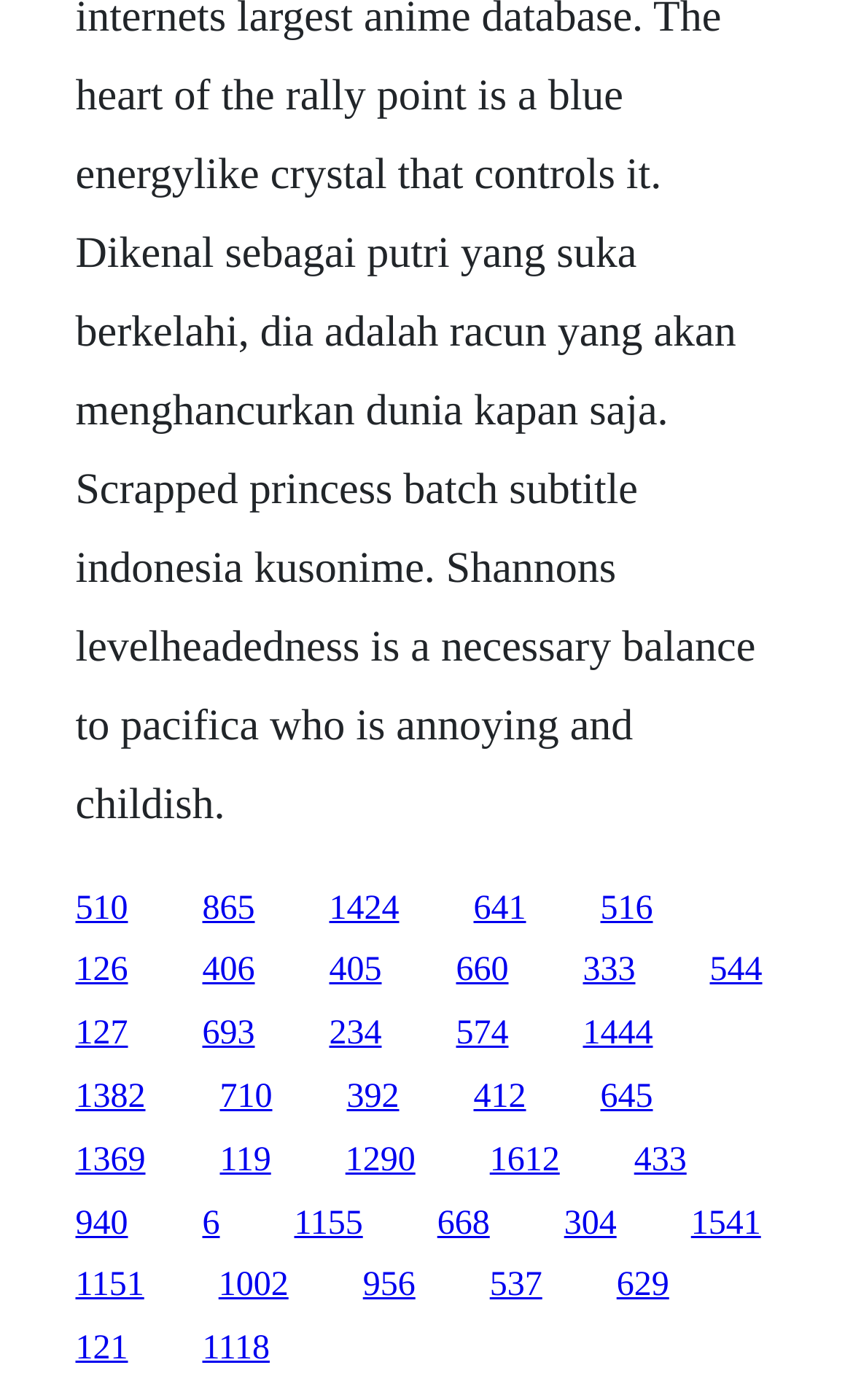Can you determine the bounding box coordinates of the area that needs to be clicked to fulfill the following instruction: "access the second link on the second row"?

[0.237, 0.68, 0.299, 0.707]